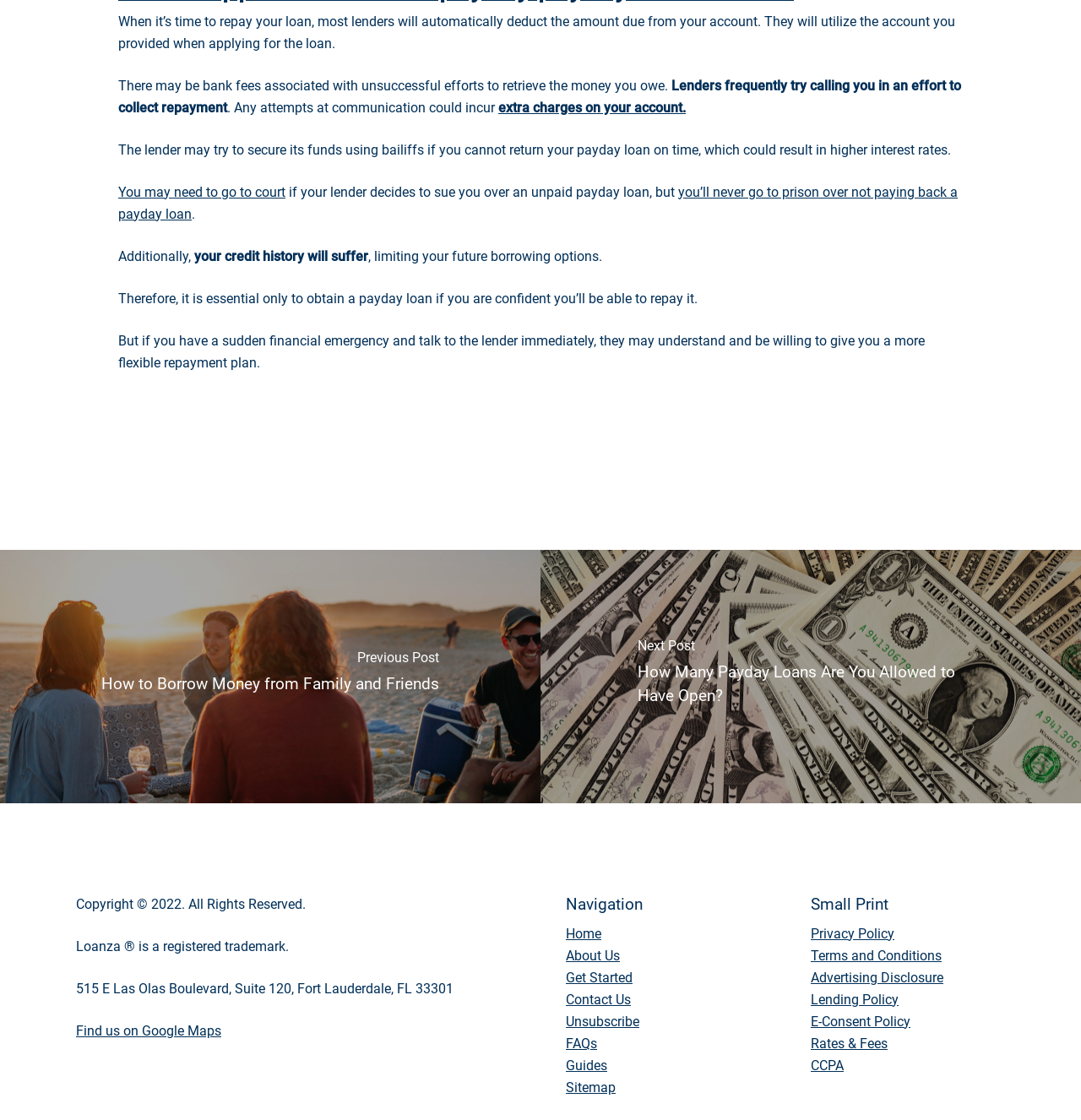What is the name of the company associated with this webpage?
Using the image as a reference, give a one-word or short phrase answer.

Loanza